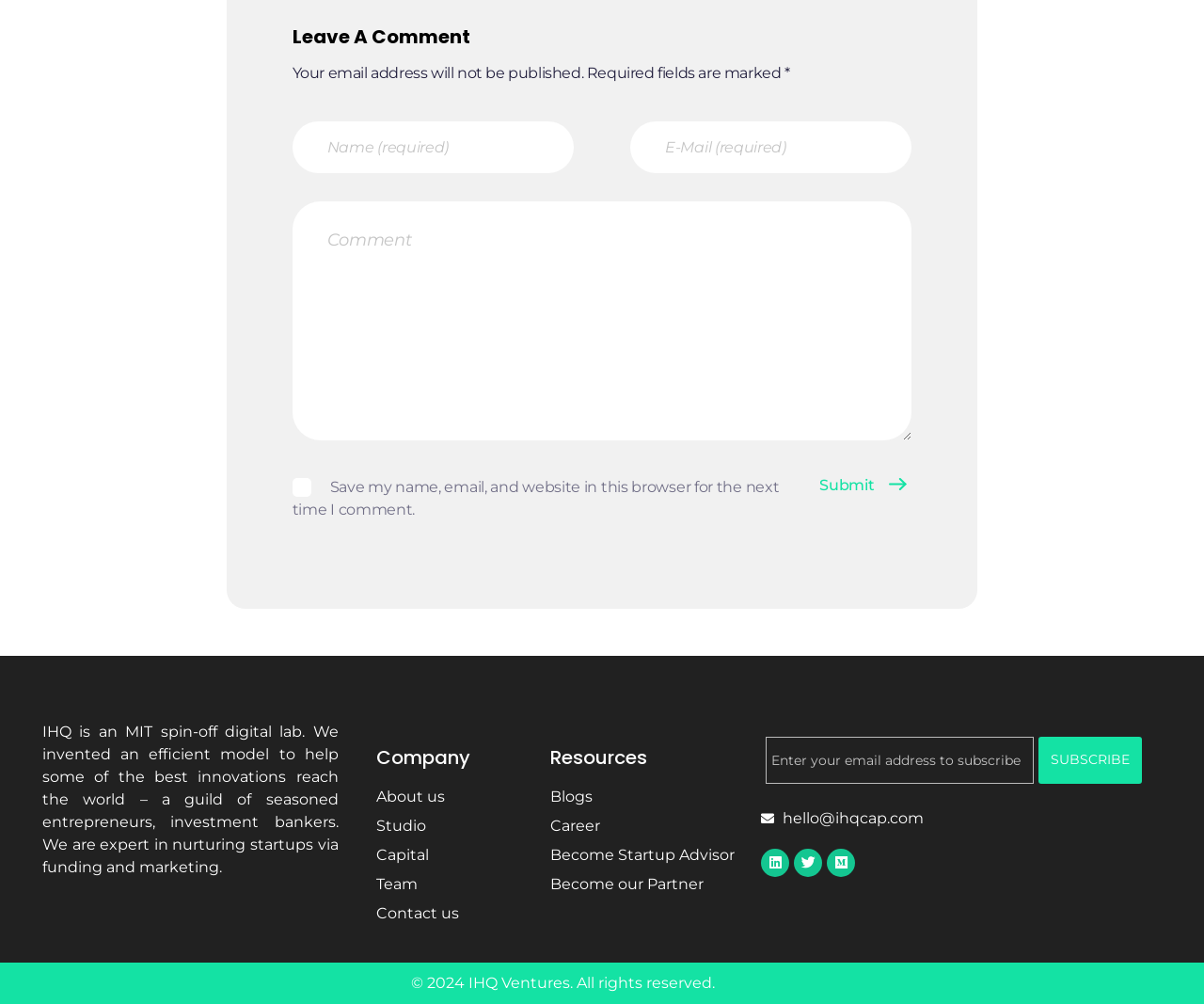What is the function of the checkbox?
Use the image to answer the question with a single word or phrase.

To save user data